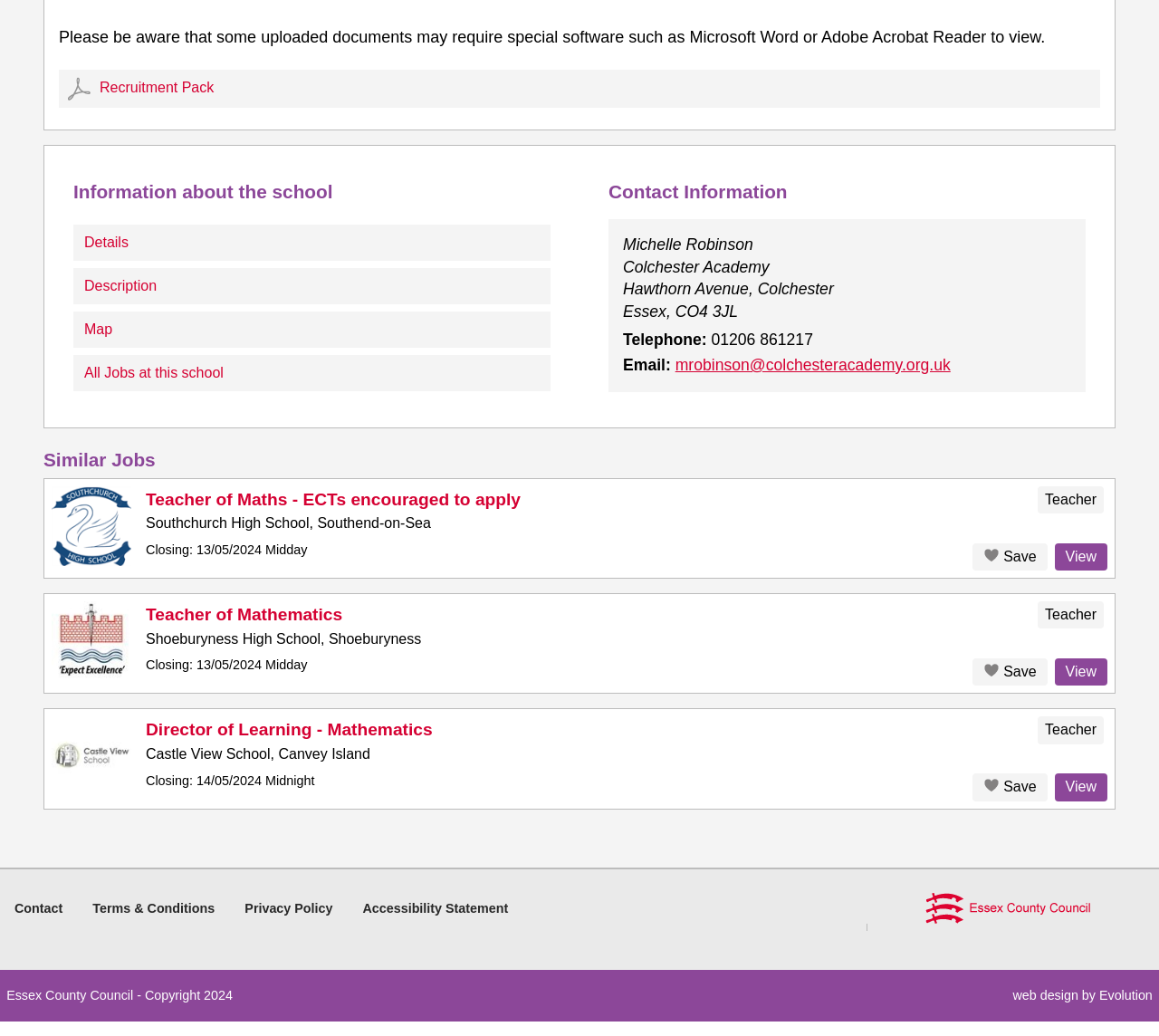Locate the bounding box coordinates of the area you need to click to fulfill this instruction: 'Save Teacher of Mathematics job'. The coordinates must be in the form of four float numbers ranging from 0 to 1: [left, top, right, bottom].

[0.839, 0.636, 0.904, 0.662]